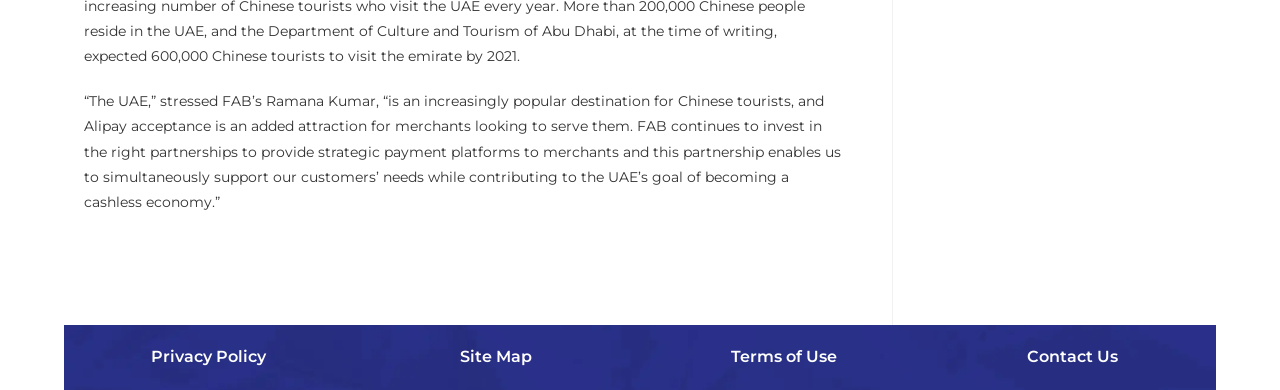What is the fourth option at the bottom of the page?
Based on the image, answer the question with as much detail as possible.

The fourth option is 'Contact Us', which is located at the bottom of the page, with its heading and link having the same text. The bounding box coordinates for this element are [0.802, 0.895, 0.873, 0.936].